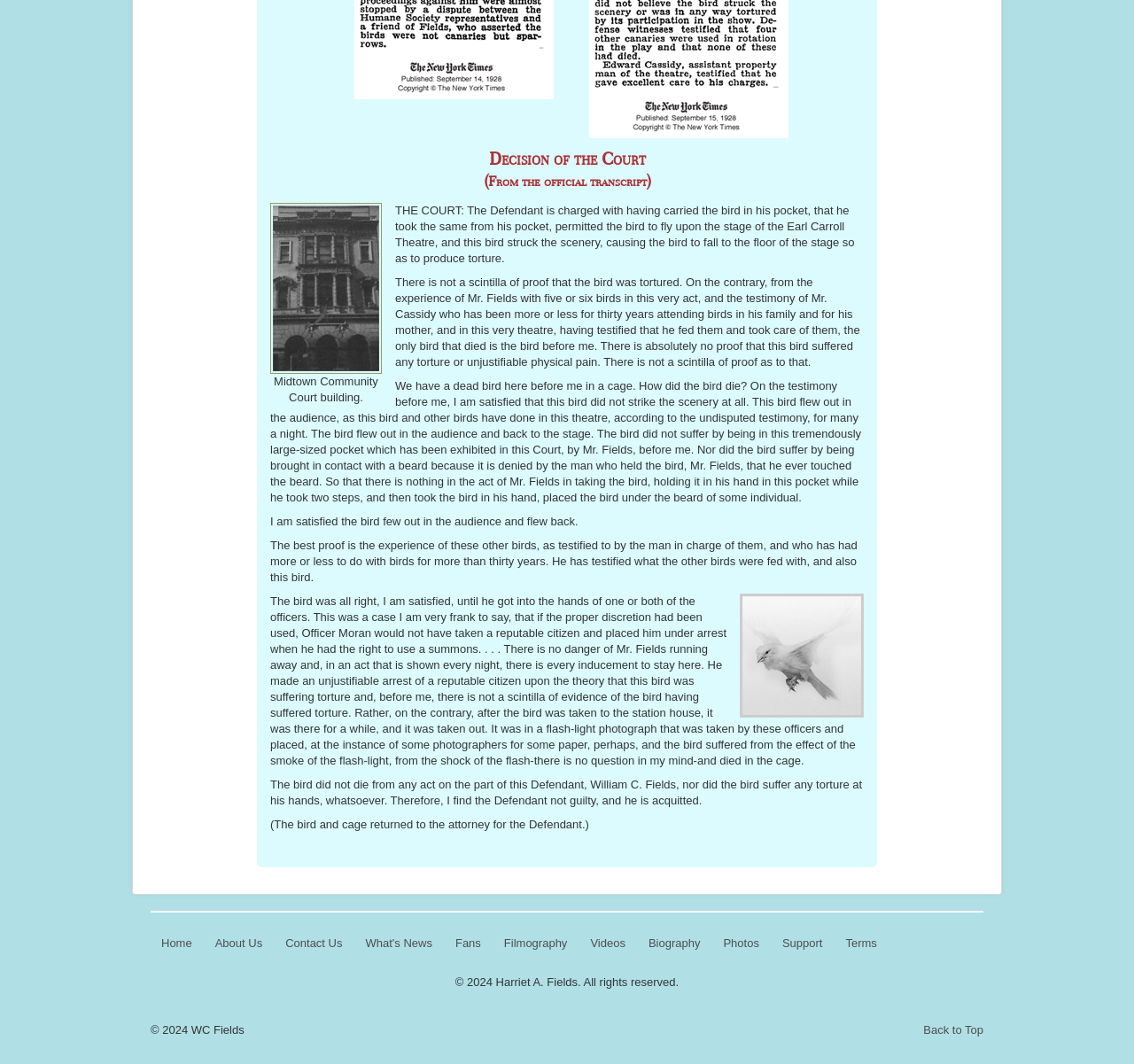Can you find the bounding box coordinates for the element to click on to achieve the instruction: "Click on License Key City"?

None